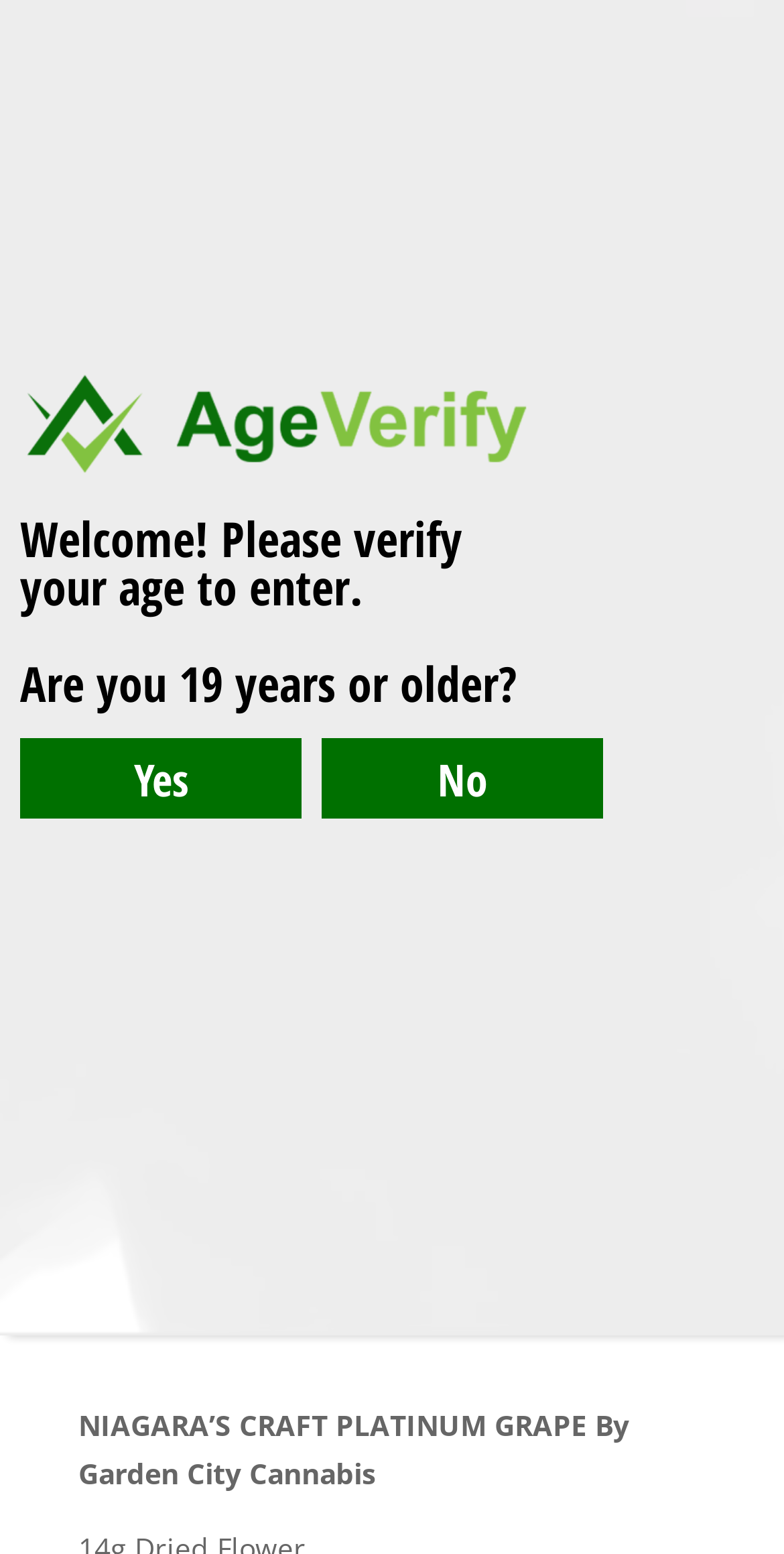Extract the bounding box coordinates for the described element: "Aaron". The coordinates should be represented as four float numbers between 0 and 1: [left, top, right, bottom].

[0.151, 0.309, 0.254, 0.334]